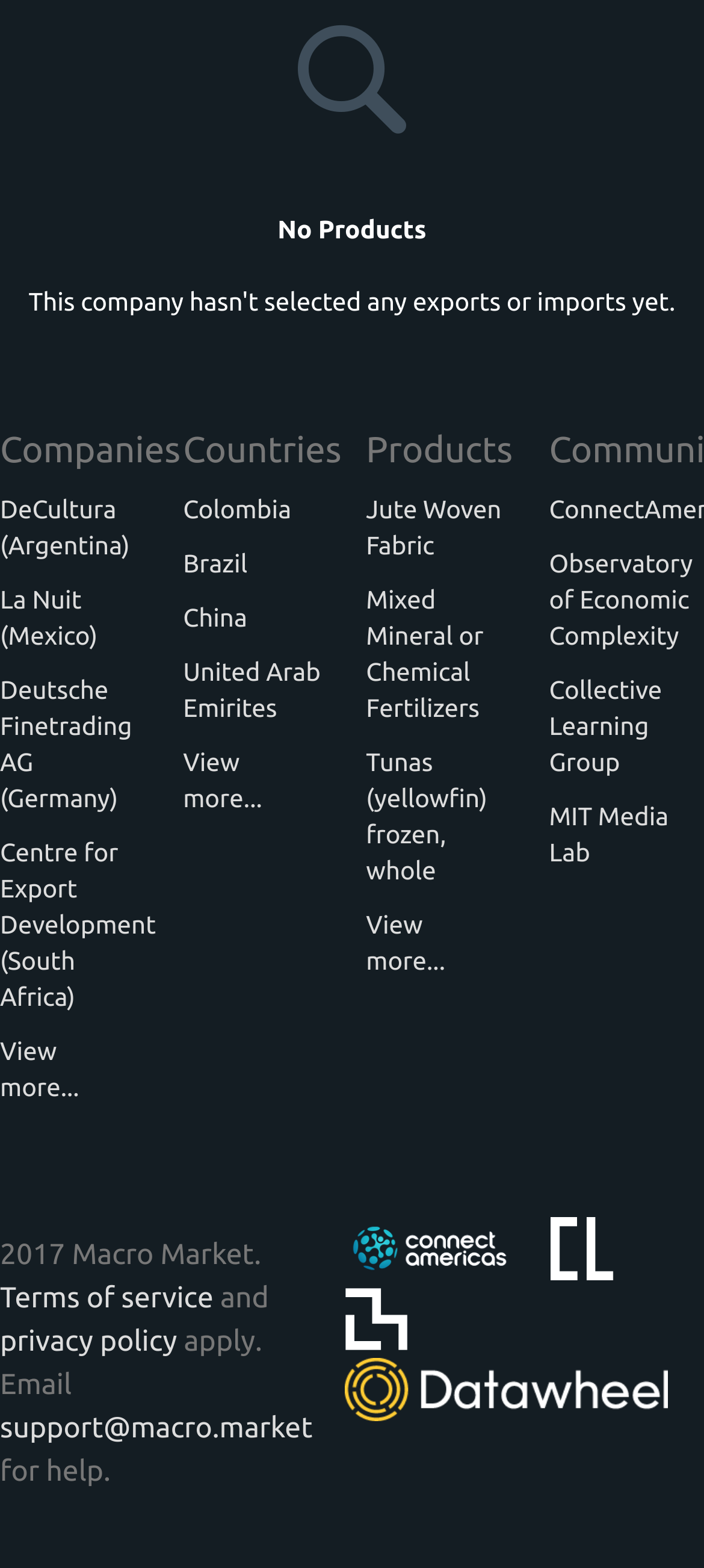Analyze the image and answer the question with as much detail as possible: 
What is the heading at the top of the page?

The heading at the top of the page is 'No Products', which is indicated by the element with OCR text 'No Products' and bounding box coordinates [0.394, 0.136, 0.606, 0.158].